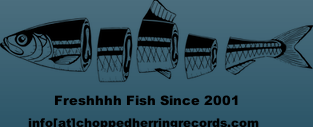What is the contact email provided?
Please provide a comprehensive answer based on the details in the screenshot.

The contact email is provided below the fish motif, indicating that it is the official email address for Chopped Herring Records, which is likely the brand associated with this design.